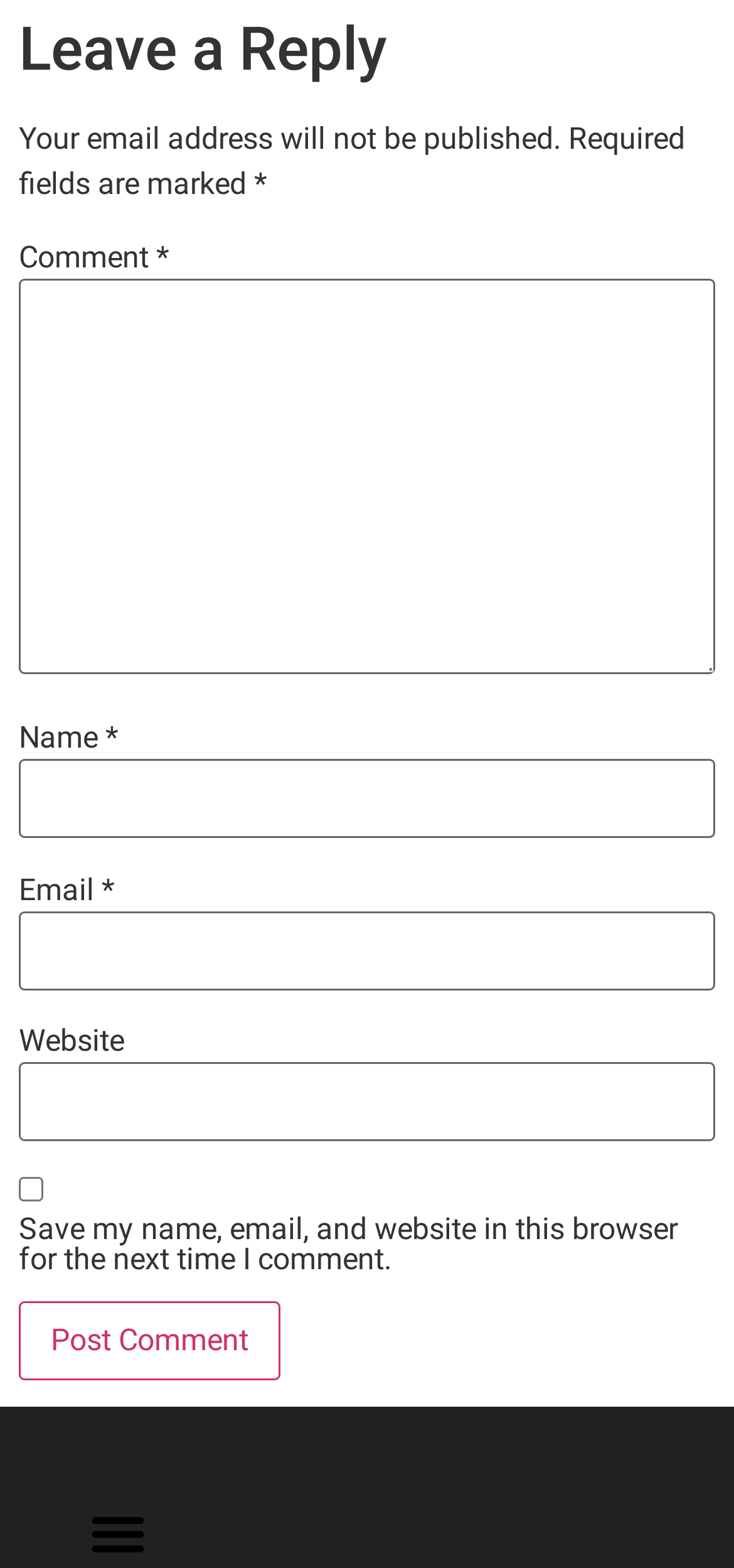Using details from the image, please answer the following question comprehensively:
What is the purpose of the 'Comment' textbox?

The 'Comment' textbox is located below the 'Leave a Reply' heading, indicating that it is used to input a comment or reply to a post or article.